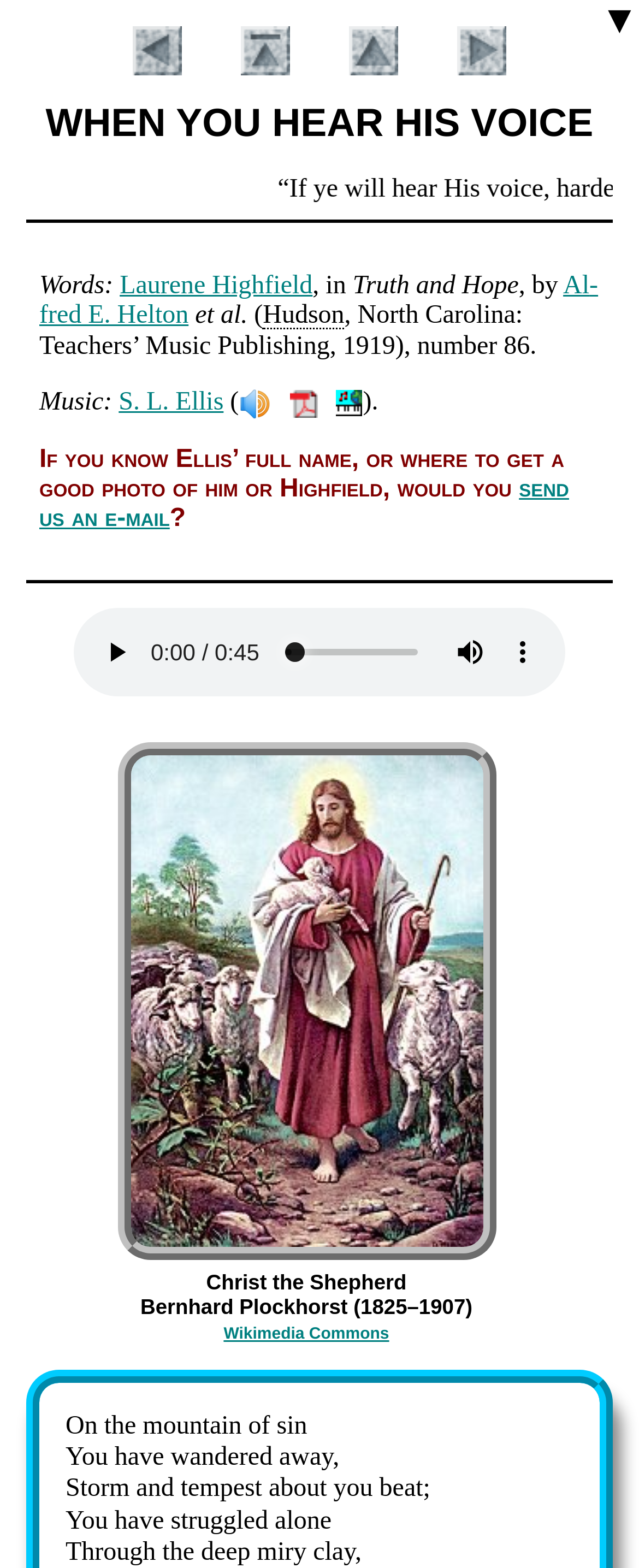What is the format of the downloadable score?
Kindly offer a detailed explanation using the data available in the image.

I found the downloadable score formats by looking at the link elements with the text 'Download score, PDF format' and 'Download score, Noteworthy Composer format' which are located below the music writer's name.